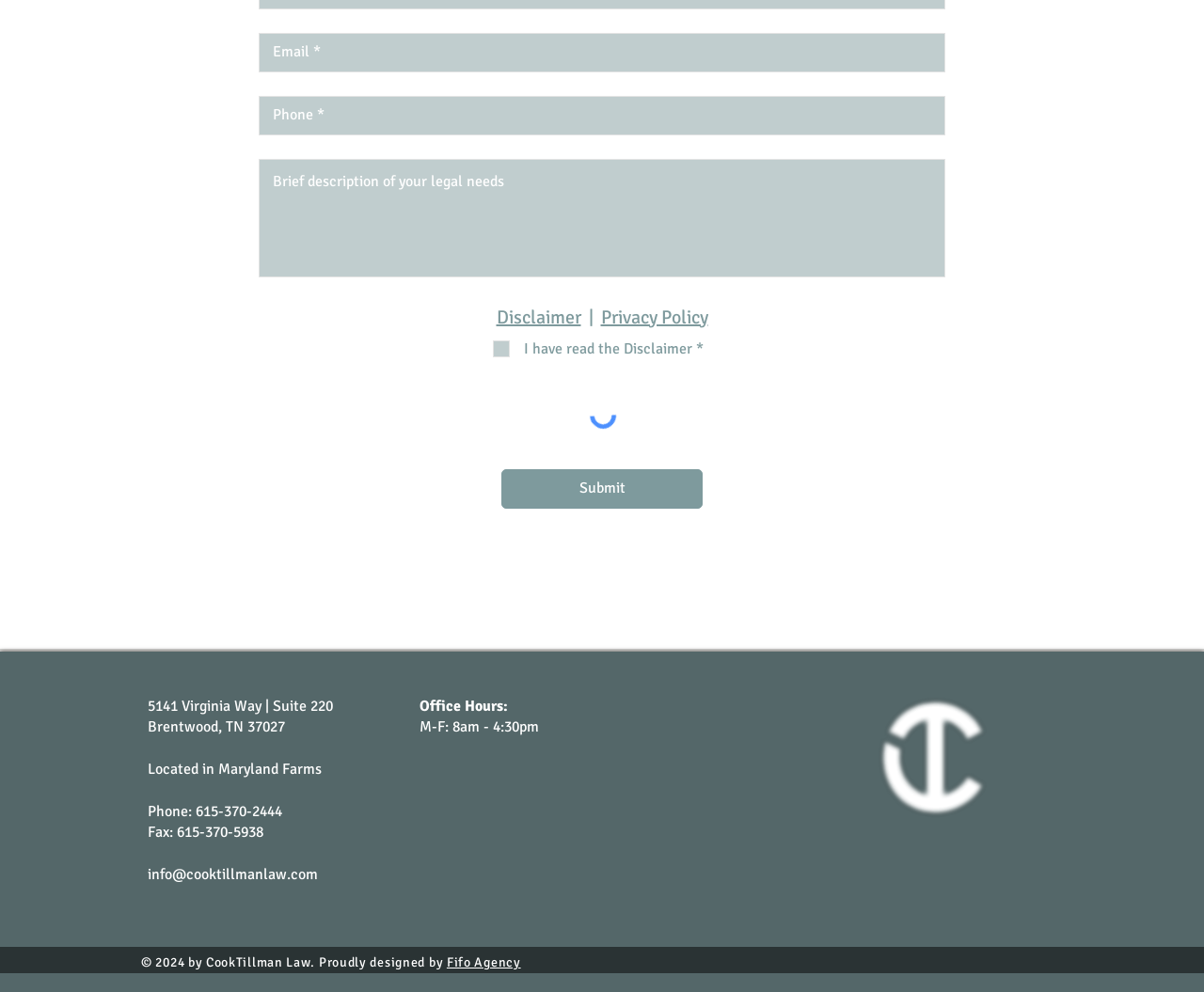Identify the bounding box coordinates of the region that should be clicked to execute the following instruction: "Click Submit".

[0.416, 0.473, 0.584, 0.512]